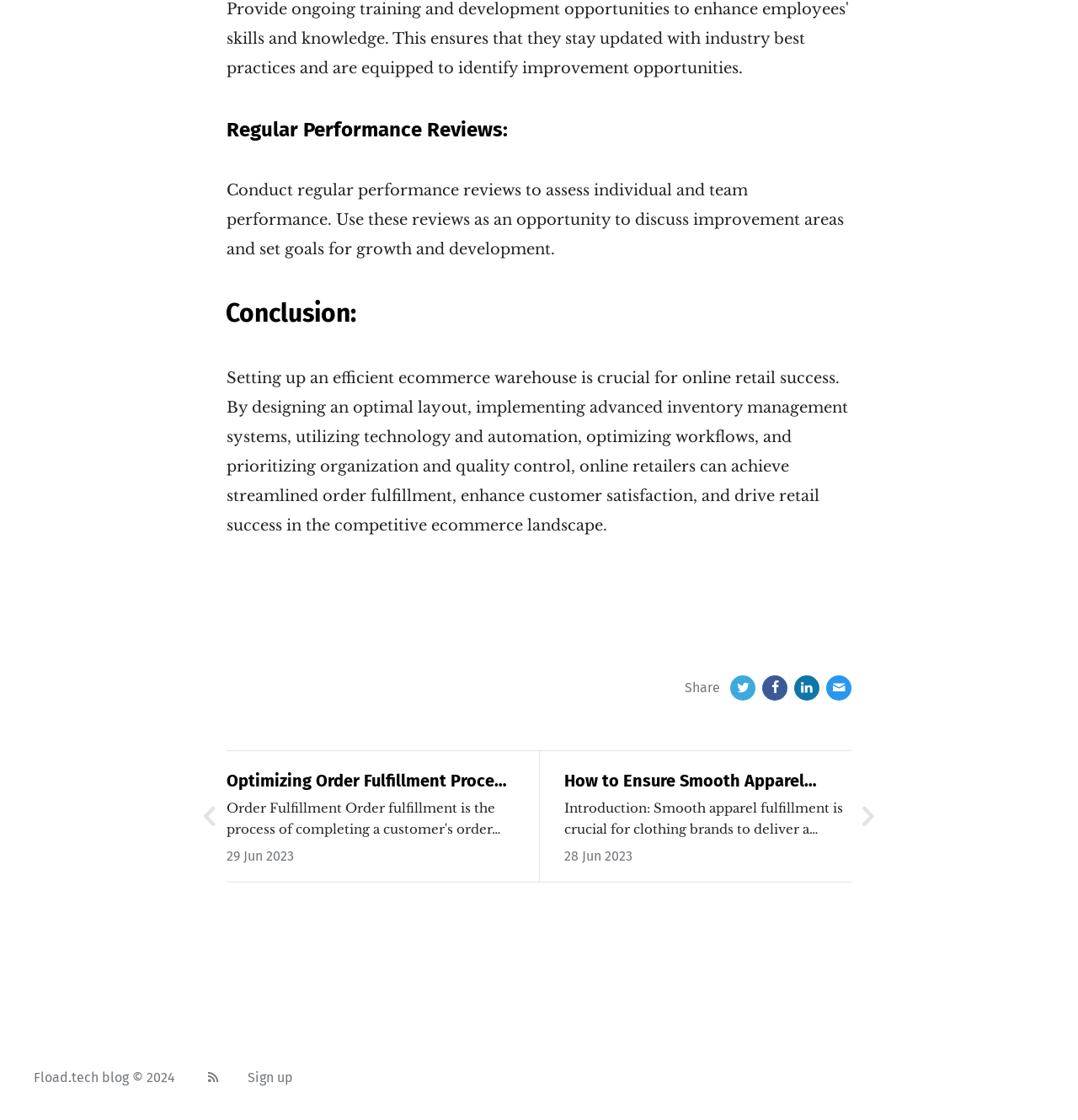How can readers share the article?
Answer the question with just one word or phrase using the image.

Through social media or email